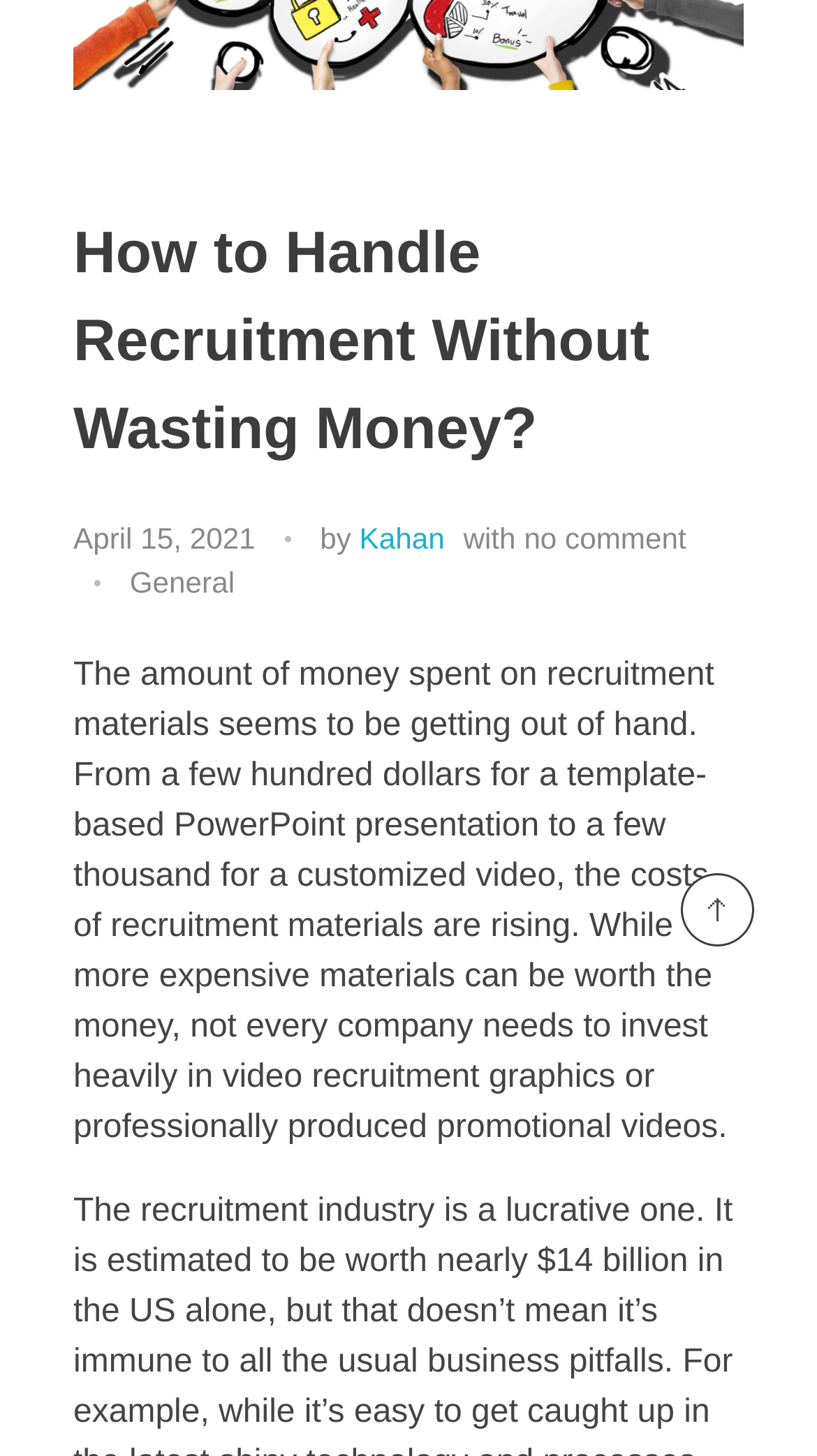Provide the bounding box coordinates for the specified HTML element described in this description: "Blog". The coordinates should be four float numbers ranging from 0 to 1, in the format [left, top, right, bottom].

None